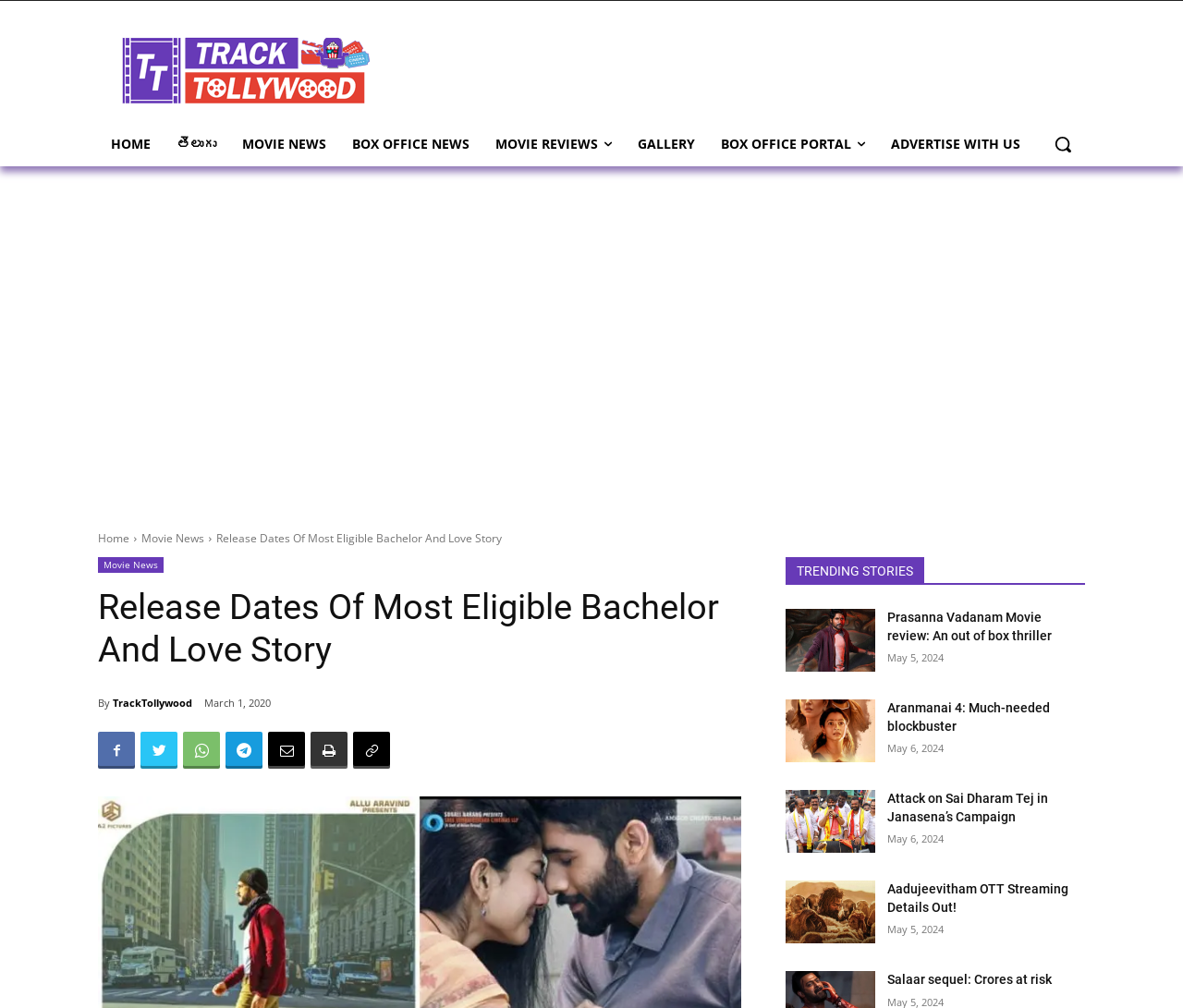Identify the bounding box coordinates for the UI element described by the following text: "WhatsApp". Provide the coordinates as four float numbers between 0 and 1, in the format [left, top, right, bottom].

[0.155, 0.726, 0.186, 0.763]